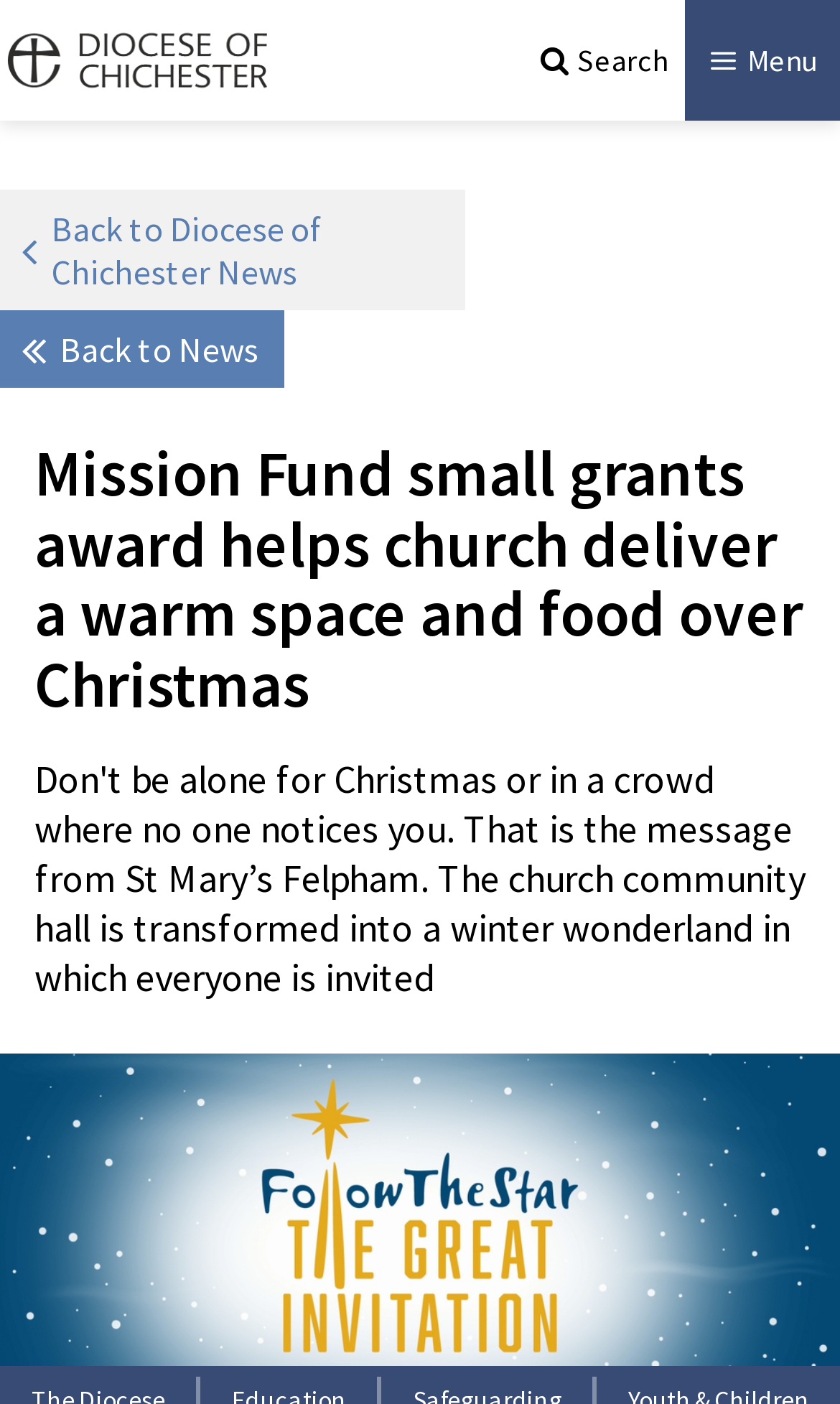Determine which piece of text is the heading of the webpage and provide it.

Diocese of Chichester